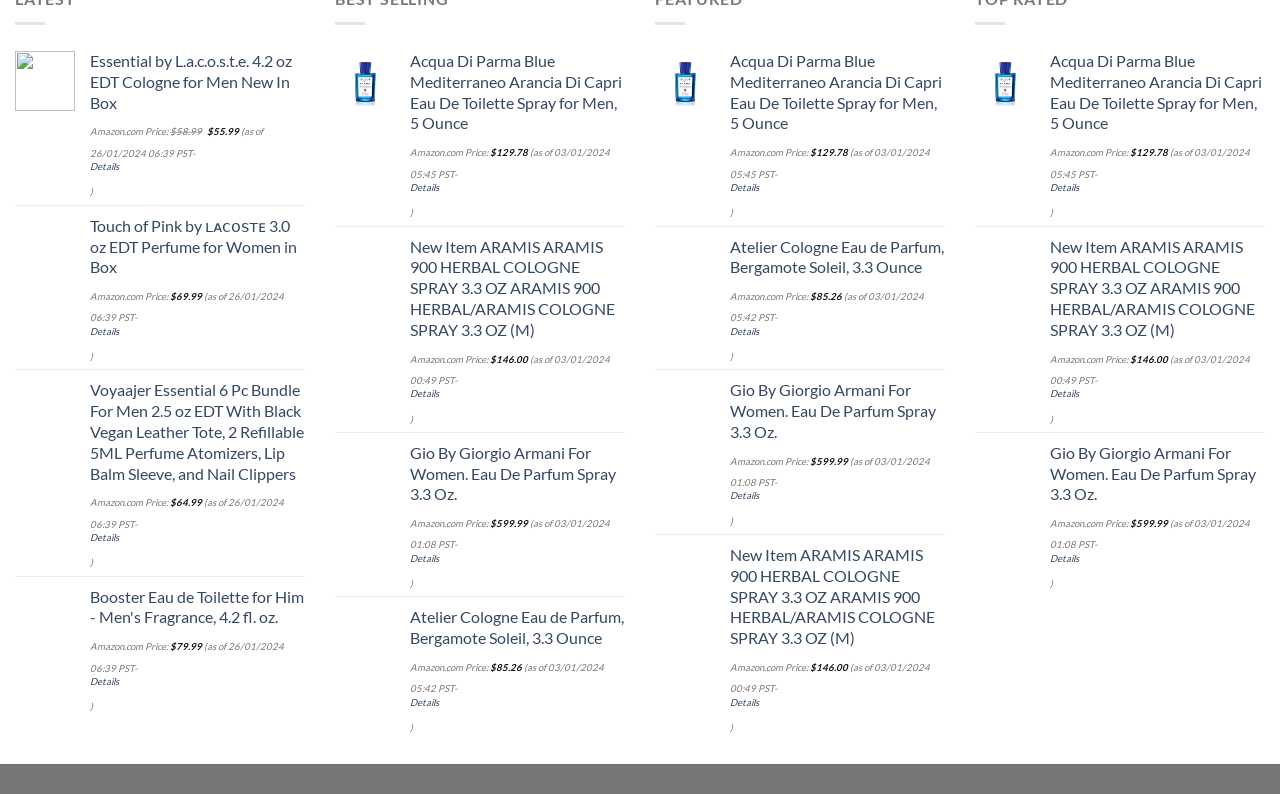Please provide a detailed answer to the question below based on the screenshot: 
How many ounces is the Acqua Di Parma Blue Mediterraneo Arancia Di Capri Eau De Toilette Spray for Men?

The size of the Acqua Di Parma Blue Mediterraneo Arancia Di Capri Eau De Toilette Spray for Men is mentioned as '5 Ounce' in the product description.